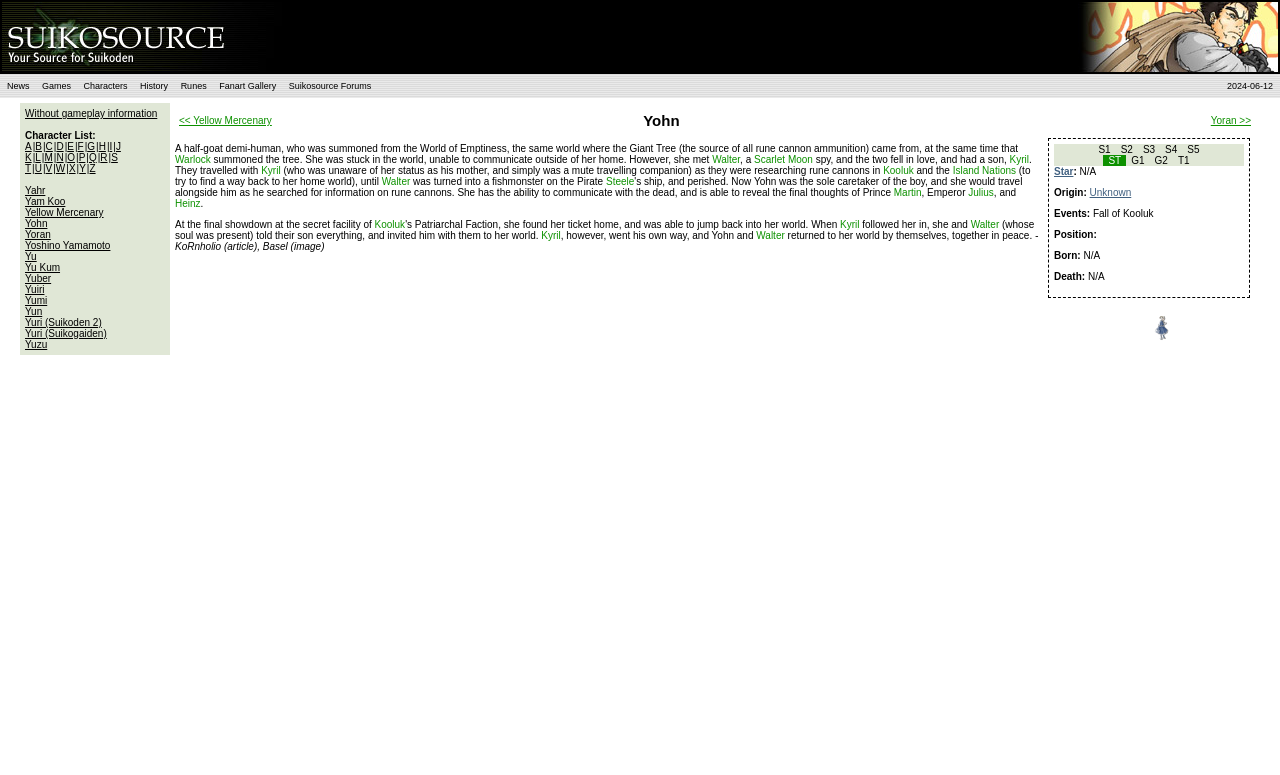What are the main categories on the website?
Look at the image and respond with a one-word or short-phrase answer.

News, Games, Characters, History, Runes, Fanart Gallery, Suikosource Forums